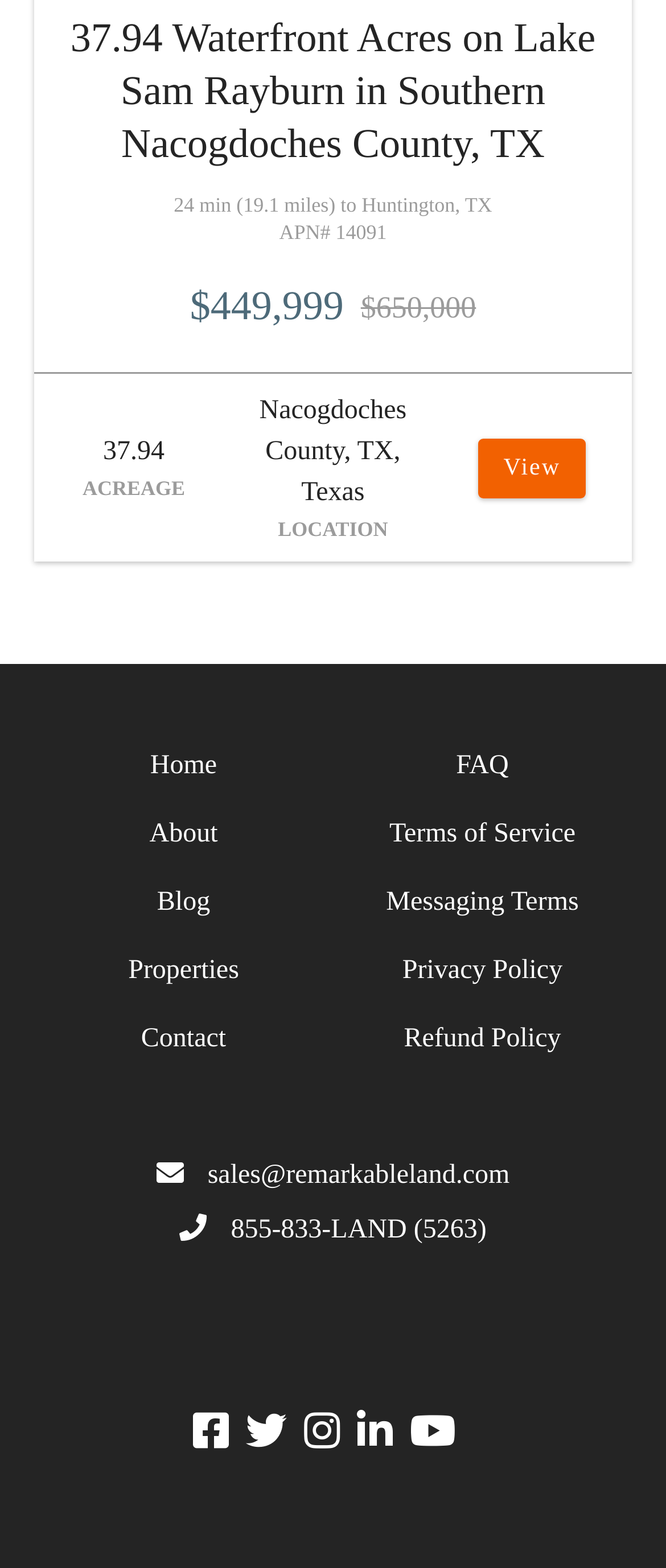Highlight the bounding box coordinates of the element you need to click to perform the following instruction: "Go to home page."

[0.103, 0.467, 0.449, 0.511]